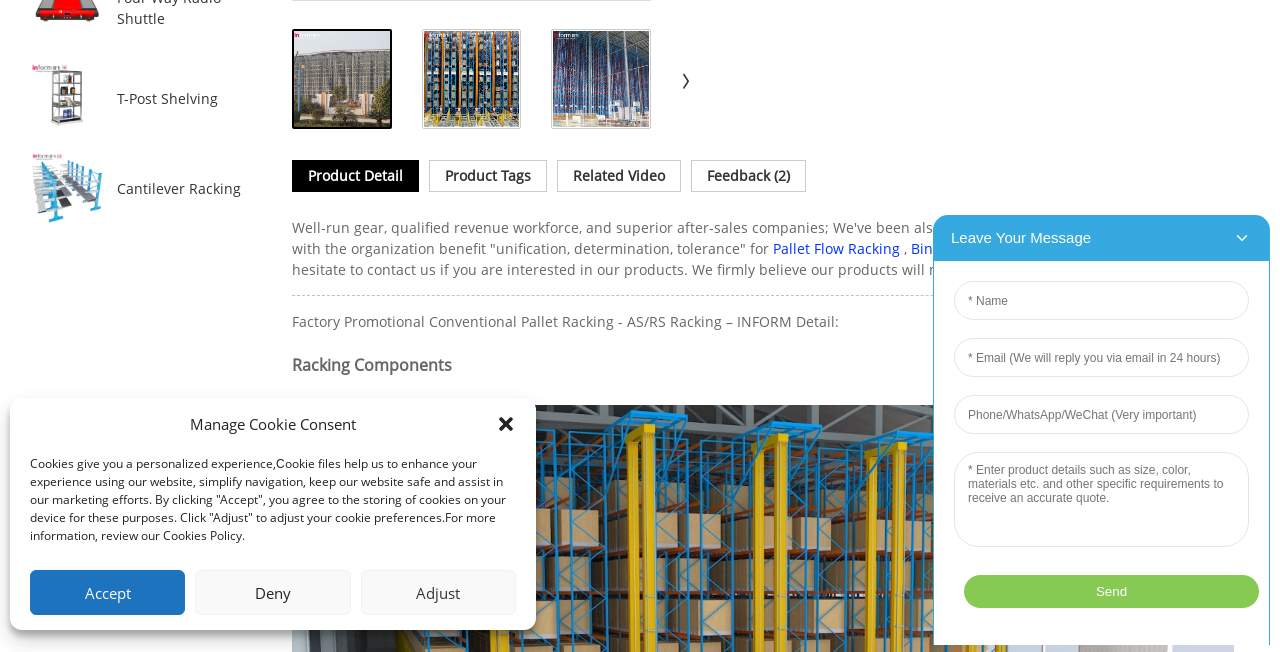Using the webpage screenshot, locate the HTML element that fits the following description and provide its bounding box: "Pallet Flow Racking".

[0.604, 0.366, 0.703, 0.395]